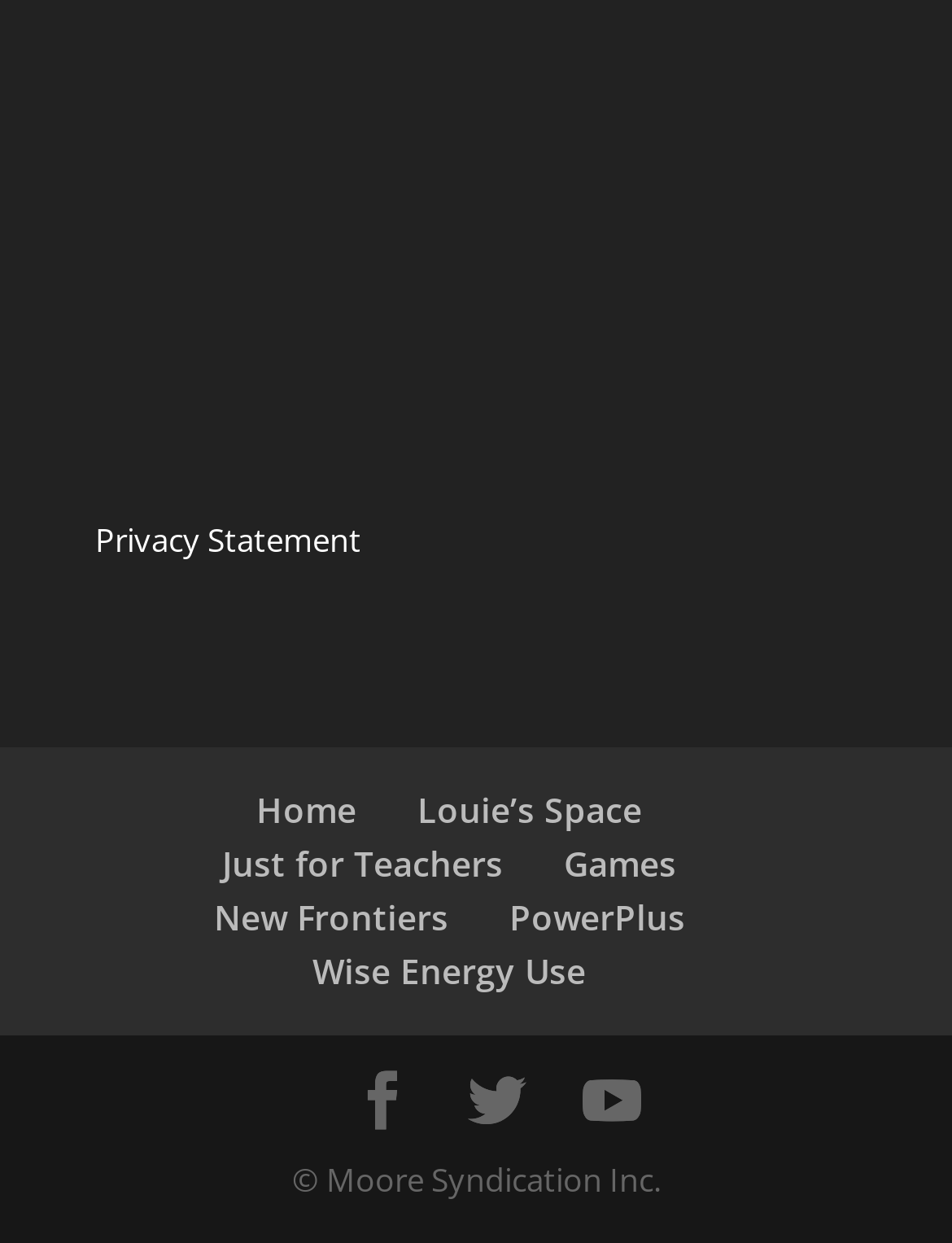Select the bounding box coordinates of the element I need to click to carry out the following instruction: "watch YouTube videos".

[0.612, 0.863, 0.673, 0.91]